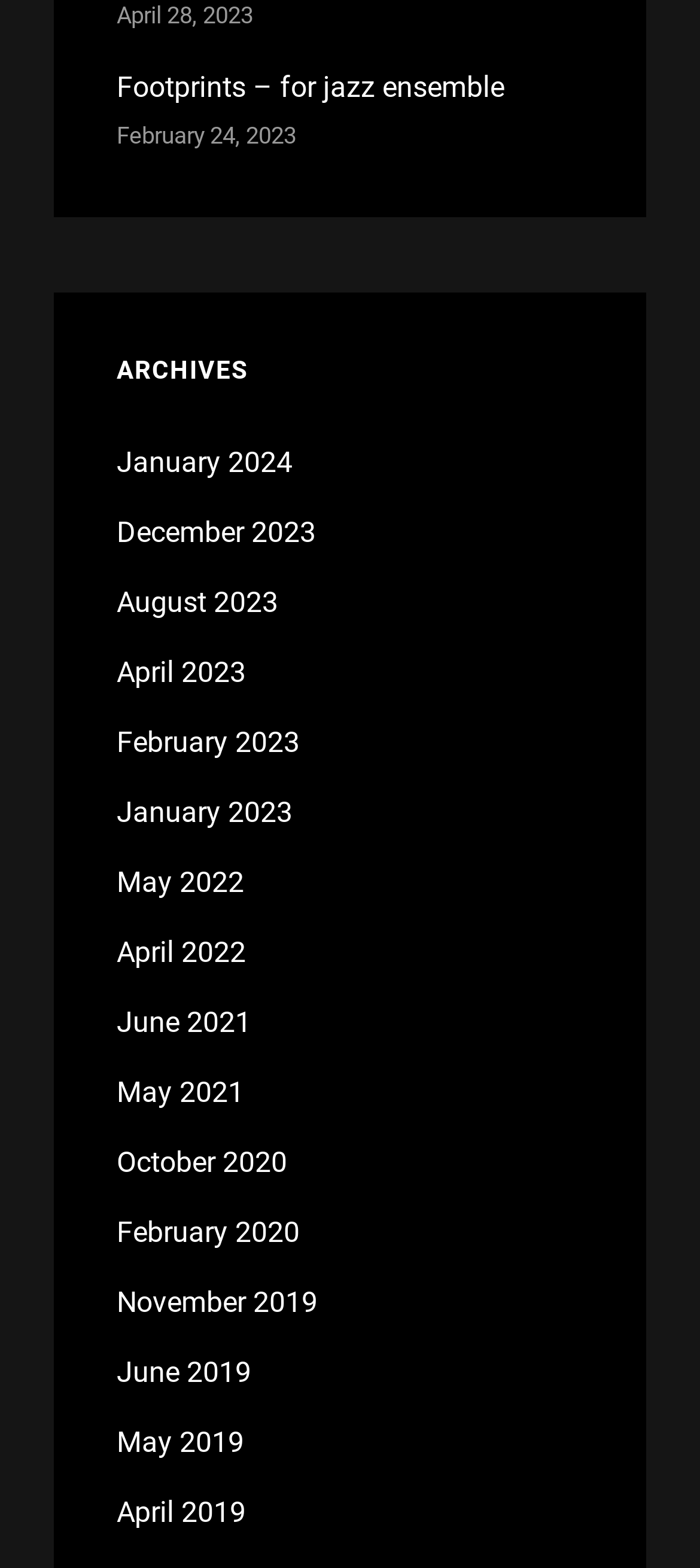Please answer the following question using a single word or phrase: 
What is the earliest year mentioned on the webpage?

2019